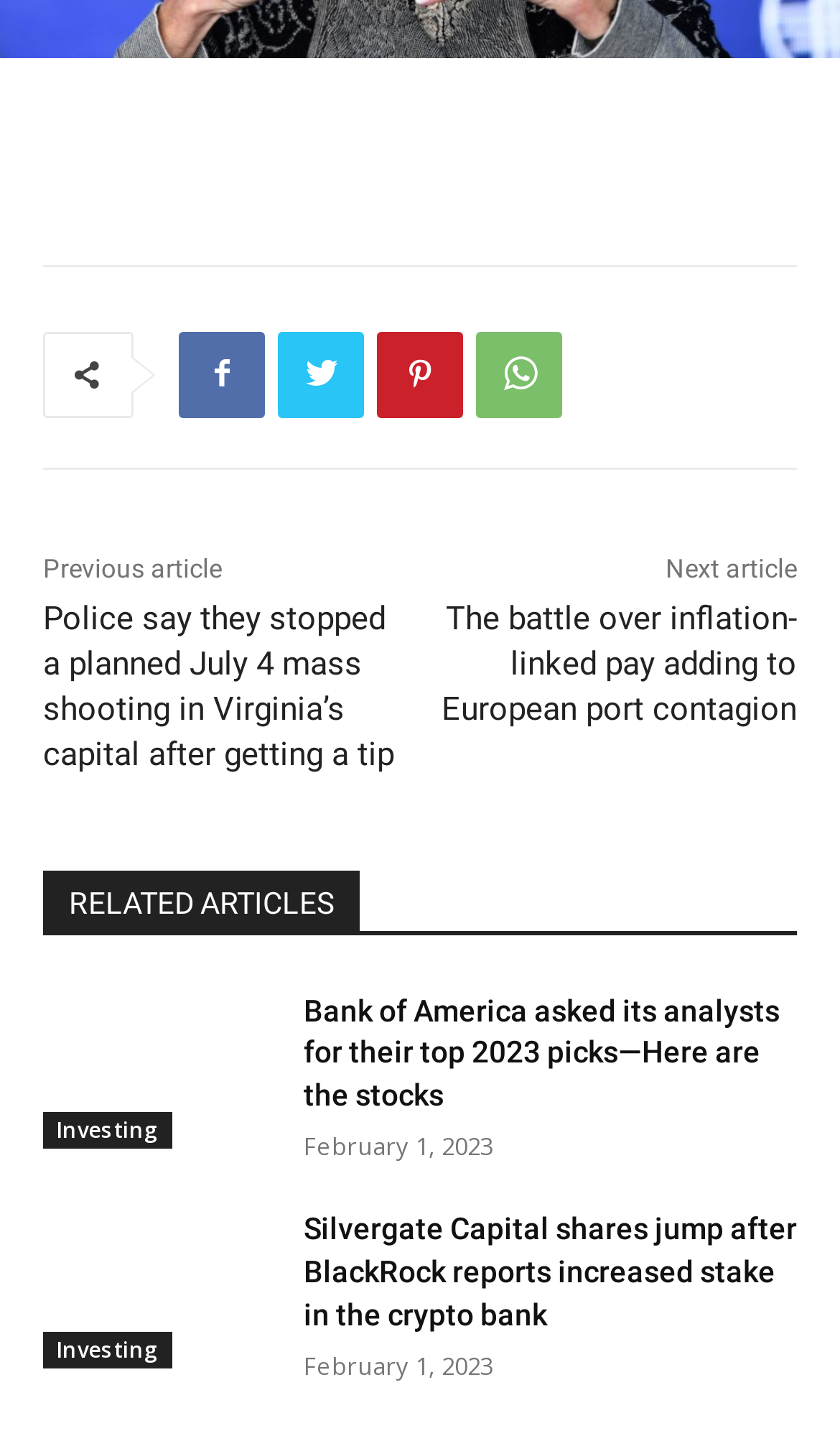Highlight the bounding box coordinates of the element that should be clicked to carry out the following instruction: "Check the time of the article about Silvergate Capital". The coordinates must be given as four float numbers ranging from 0 to 1, i.e., [left, top, right, bottom].

[0.362, 0.94, 0.587, 0.962]